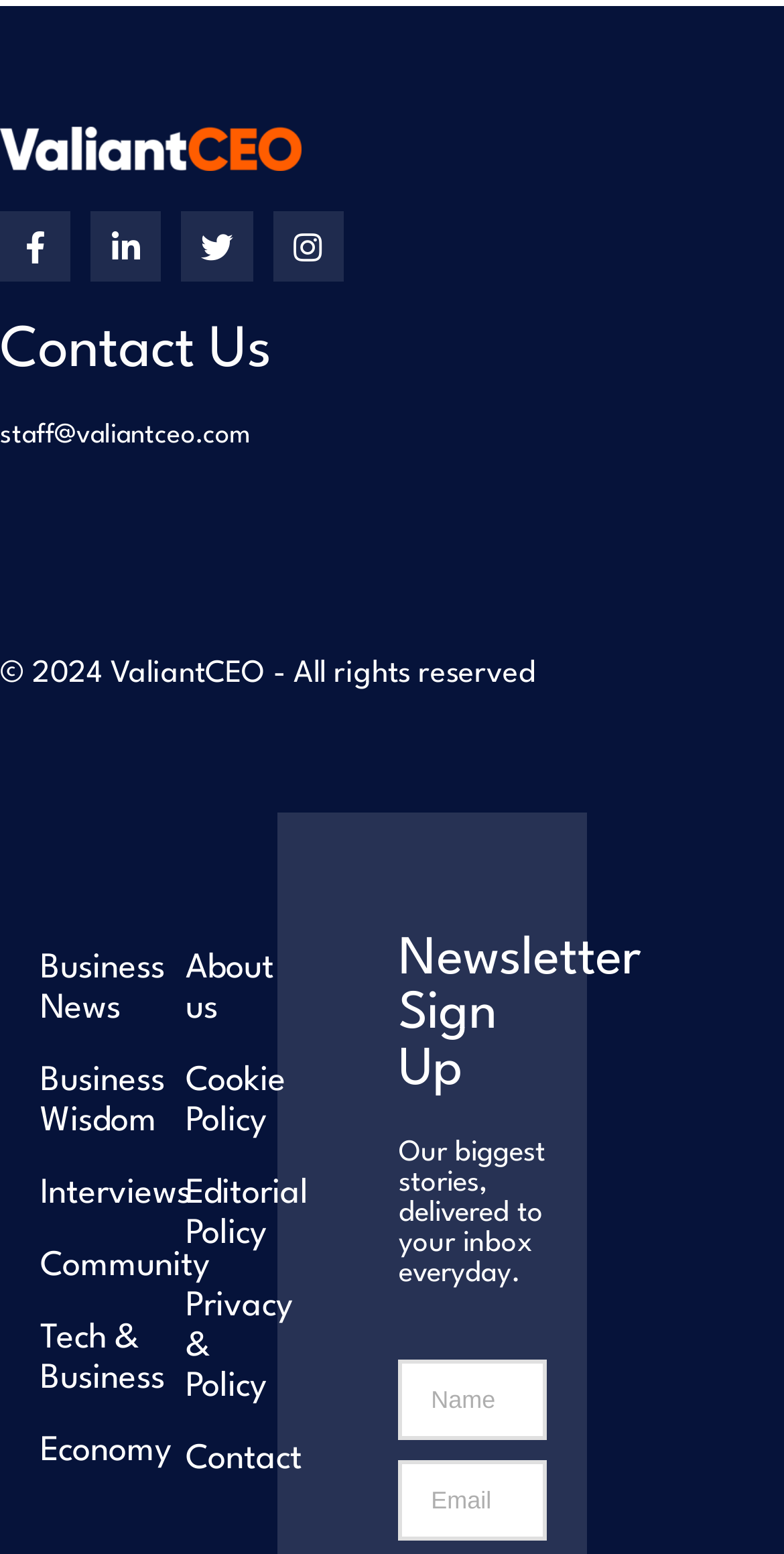Is the 'Name' field required in the 'Newsletter Sign Up' section?
Look at the image and answer with only one word or phrase.

No